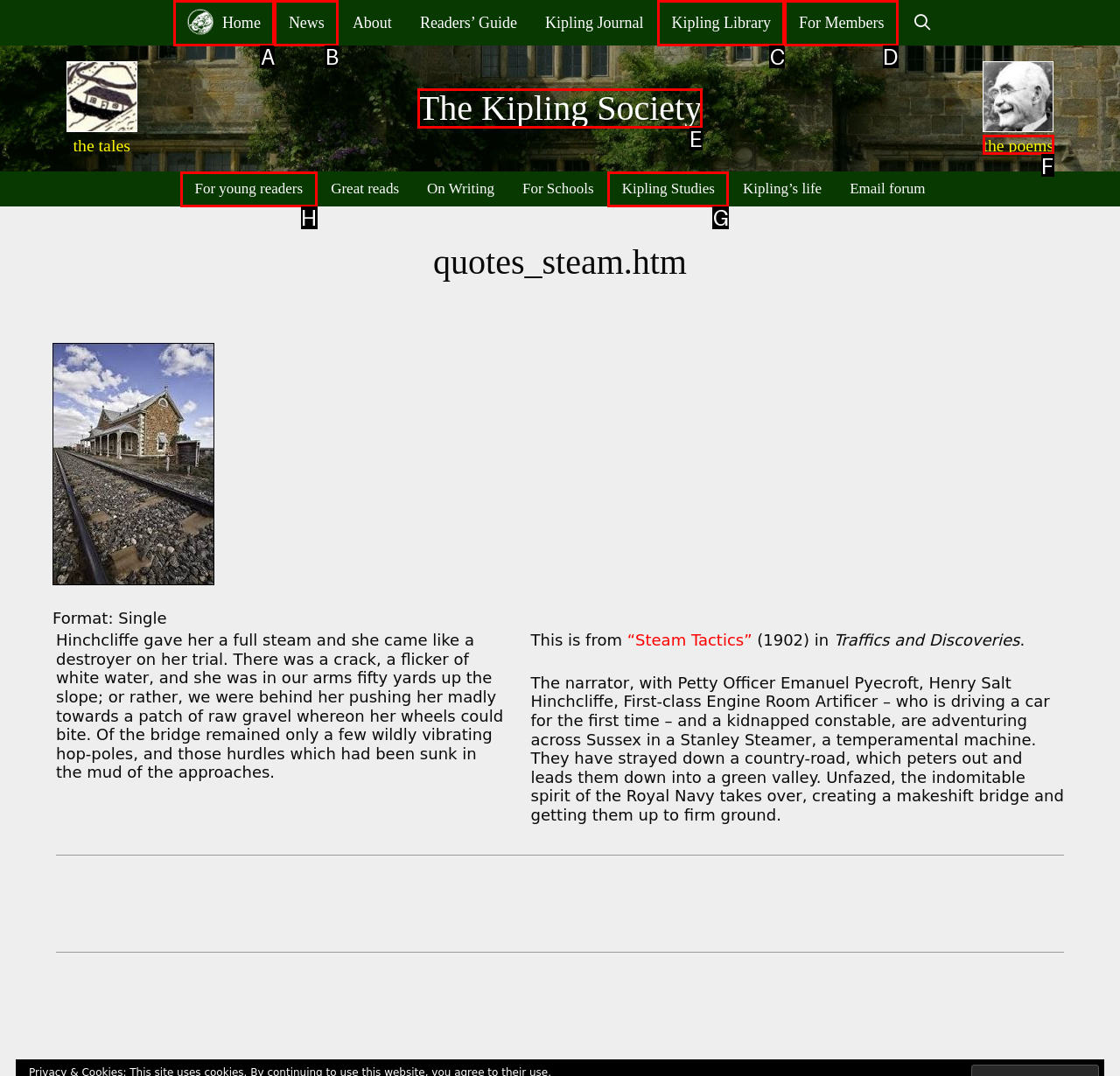Specify which UI element should be clicked to accomplish the task: Open the 'For young readers' page. Answer with the letter of the correct choice.

H